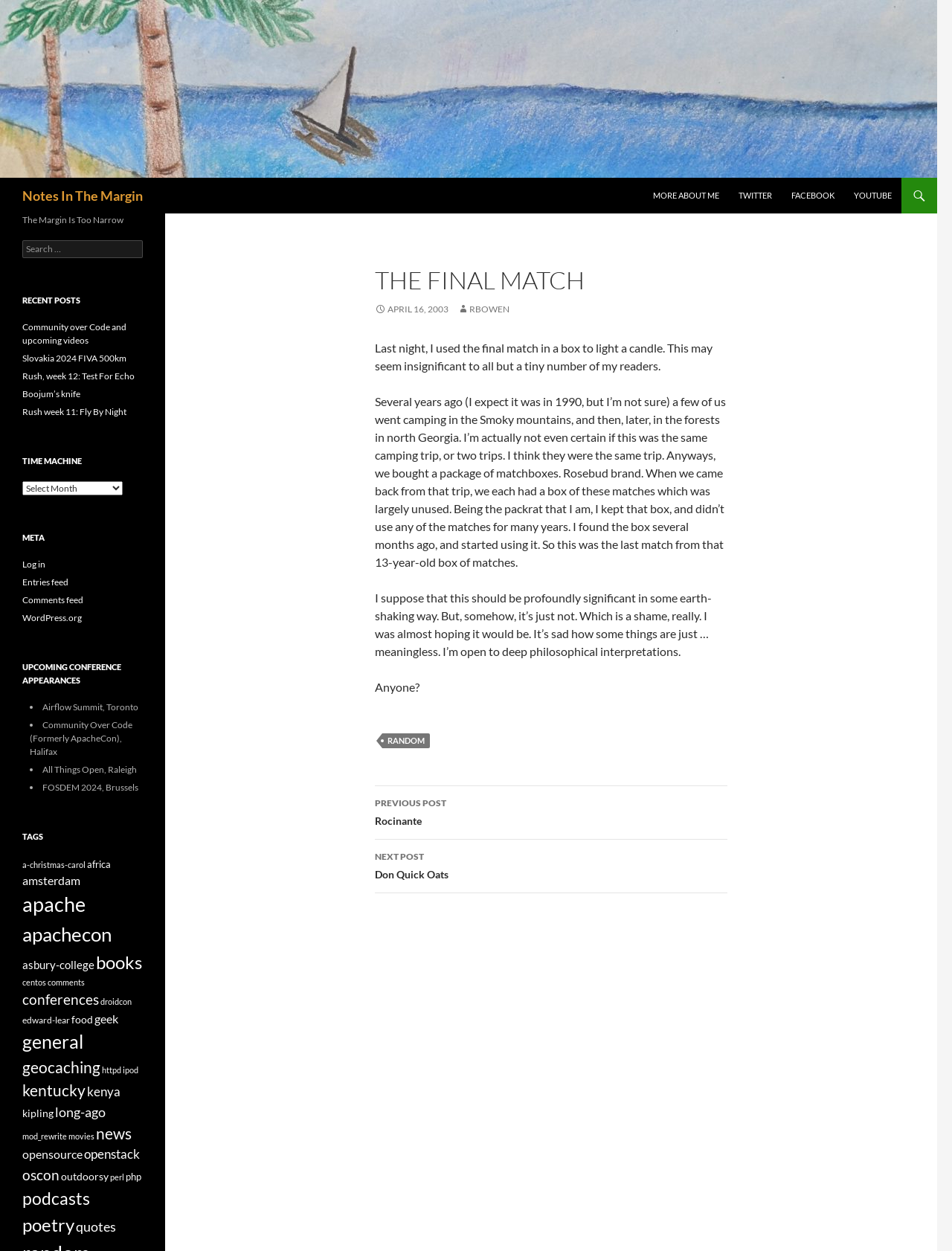How many items are tagged with 'apache'?
Using the image as a reference, answer with just one word or a short phrase.

226 items